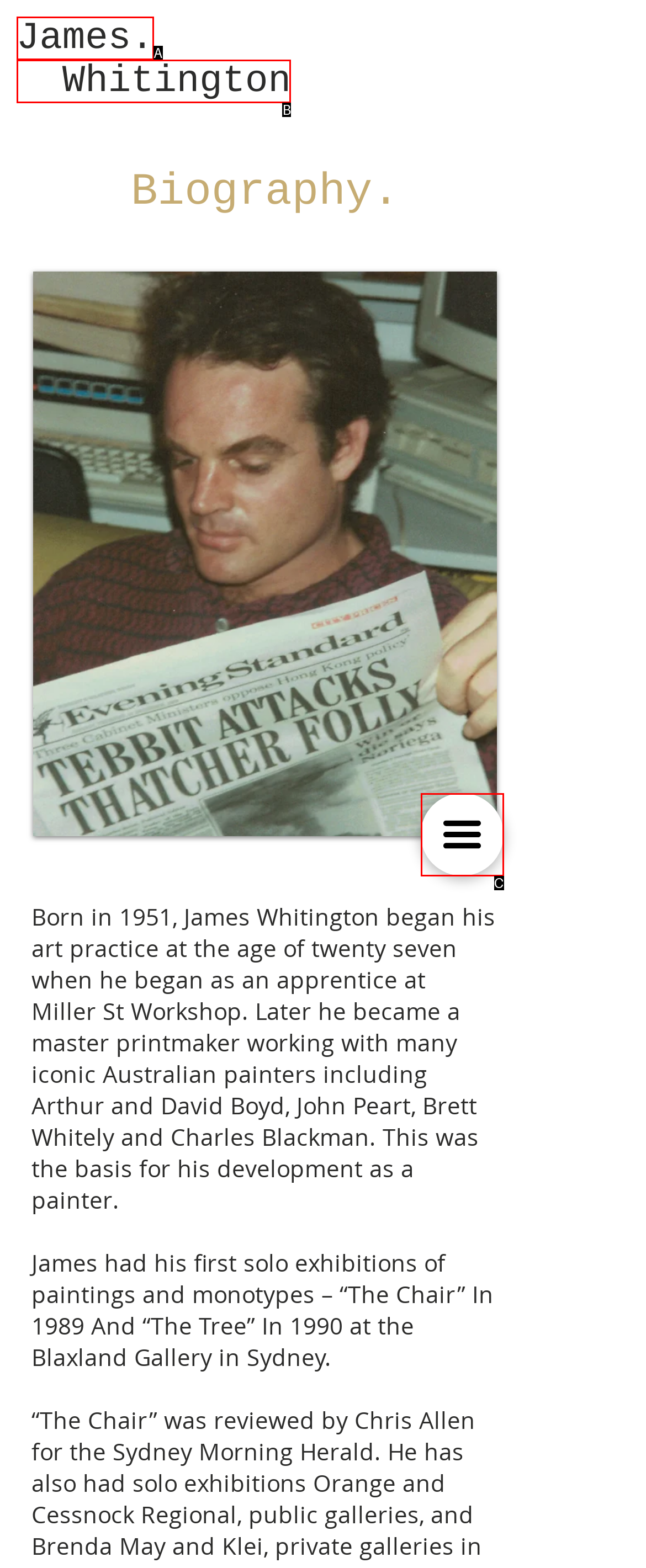Select the option that matches this description: Whitington
Answer by giving the letter of the chosen option.

B